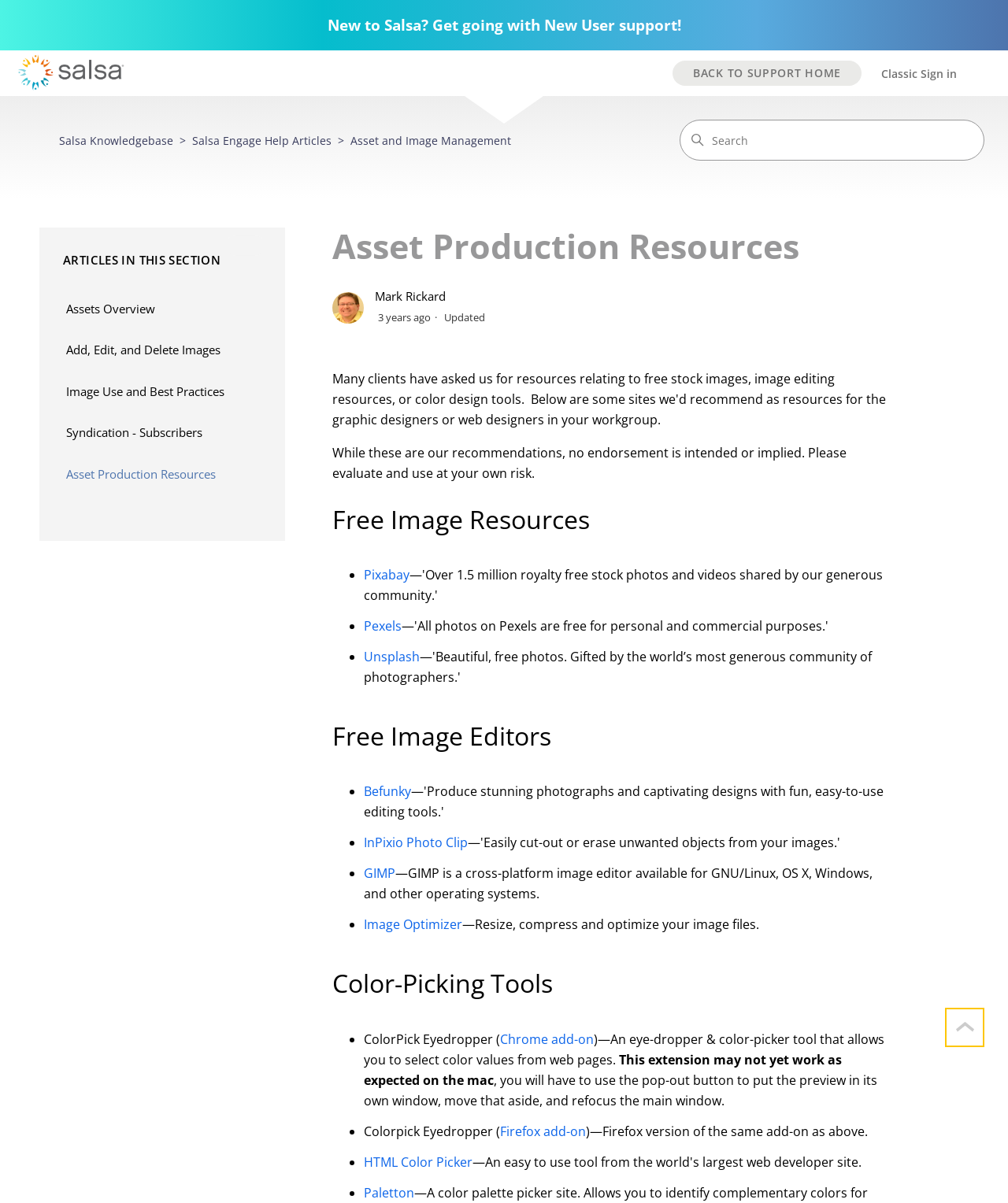What is the purpose of the 'Asset Production Resources' section?
Please provide a comprehensive and detailed answer to the question.

I inferred the purpose of the section by reading the headings and links within the section, which mention free image resources, free image editors, and color-picking tools. This suggests that the section is intended to provide resources for asset production.